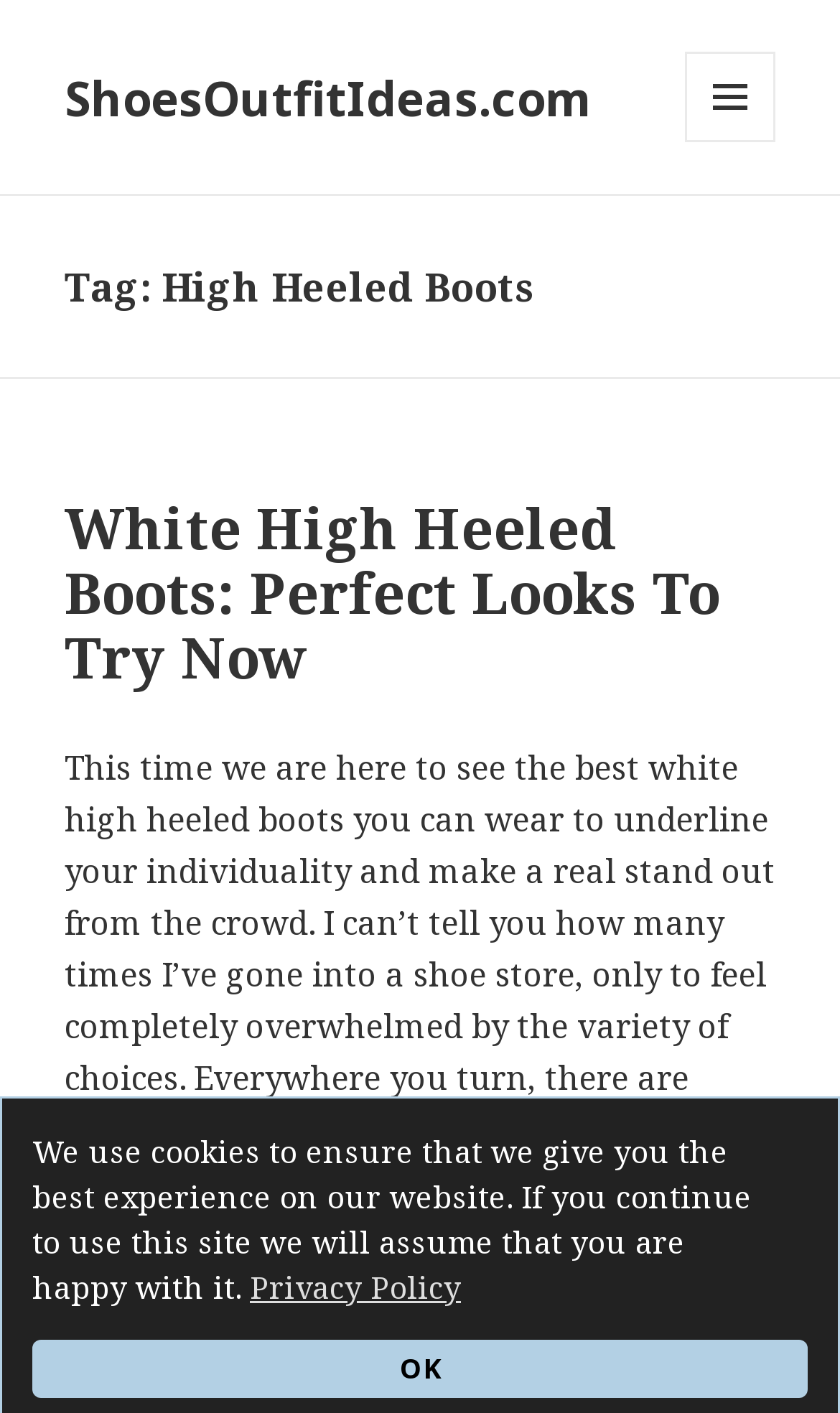For the given element description Menu and widgets, determine the bounding box coordinates of the UI element. The coordinates should follow the format (top-left x, top-left y, bottom-right x, bottom-right y) and be within the range of 0 to 1.

[0.815, 0.037, 0.923, 0.101]